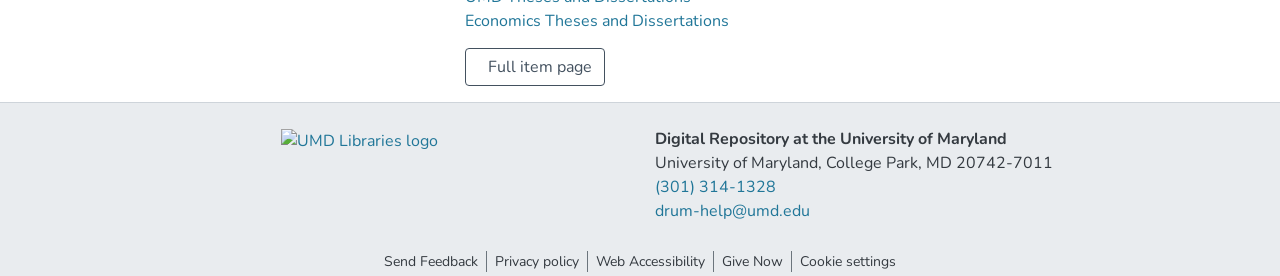Locate the bounding box coordinates of the UI element described by: "(301) 314-1328". The bounding box coordinates should consist of four float numbers between 0 and 1, i.e., [left, top, right, bottom].

[0.512, 0.639, 0.606, 0.719]